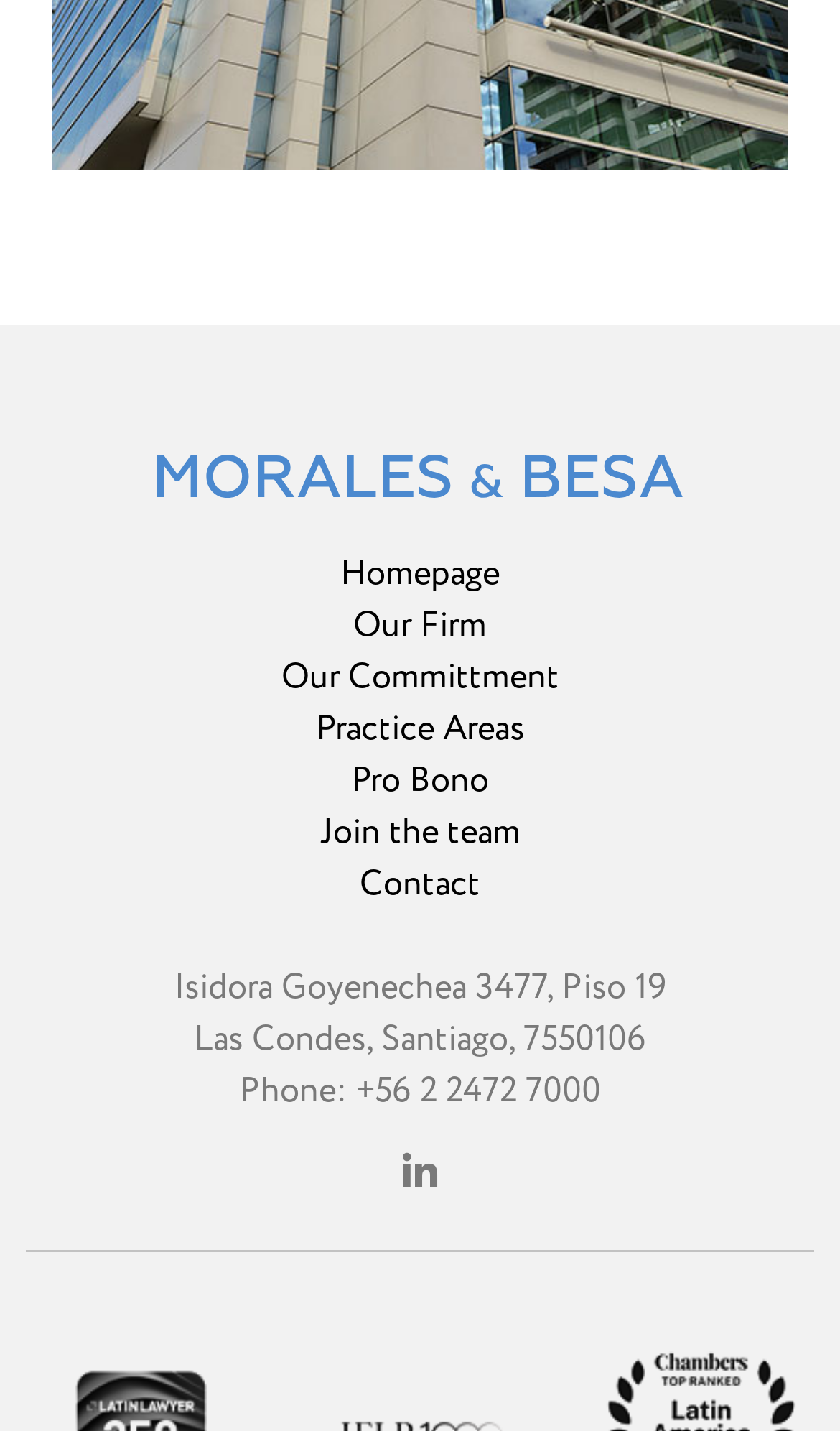What social media platform is linked at the bottom of the webpage?
Analyze the image and deliver a detailed answer to the question.

The link at the bottom of the webpage says 'Go to LinkedIn', which suggests that the law firm has a presence on LinkedIn.